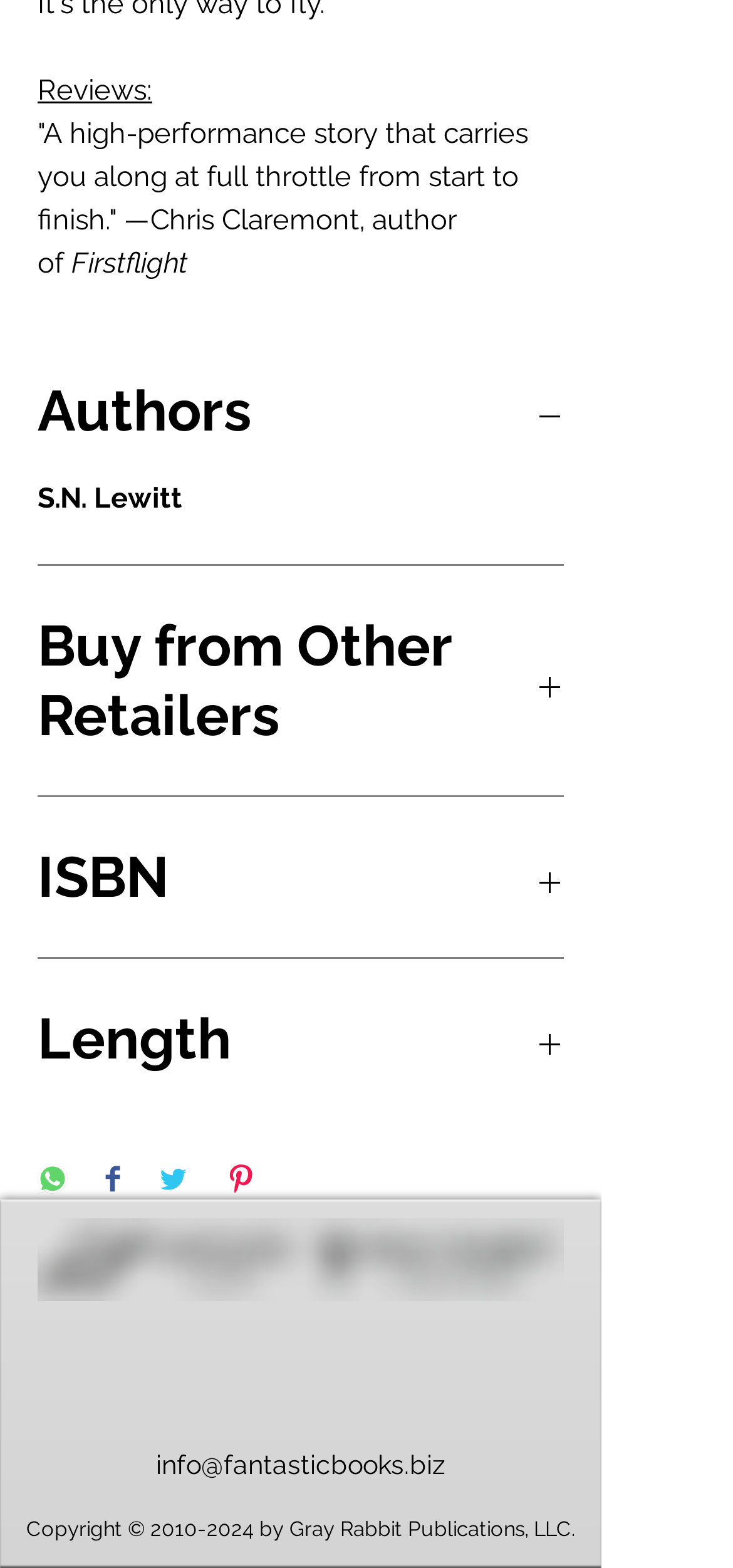Please identify the bounding box coordinates of the area I need to click to accomplish the following instruction: "Click on the 'e-commerce' link".

None